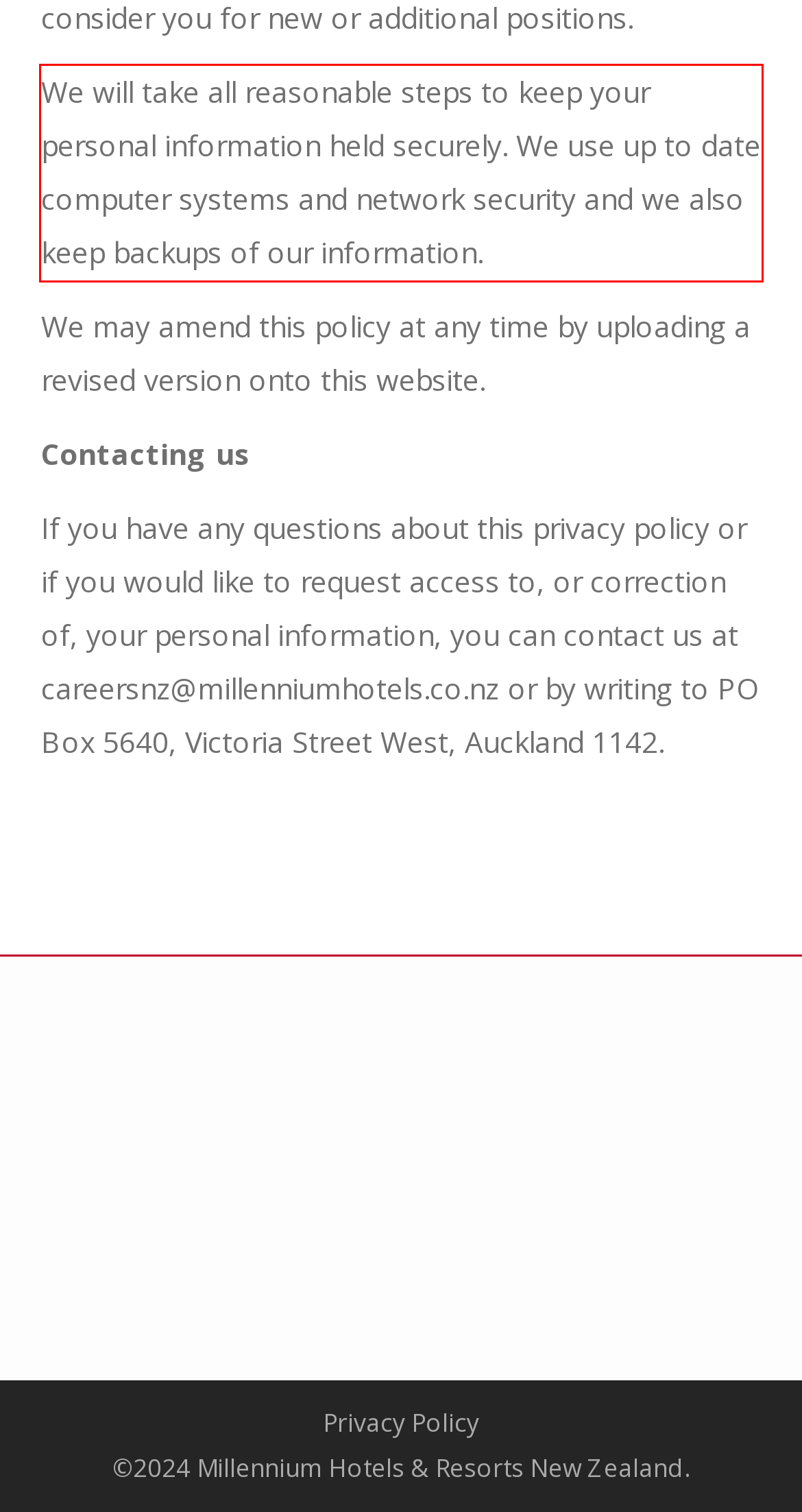Inspect the webpage screenshot that has a red bounding box and use OCR technology to read and display the text inside the red bounding box.

We will take all reasonable steps to keep your personal information held securely. We use up to date computer systems and network security and we also keep backups of our information.